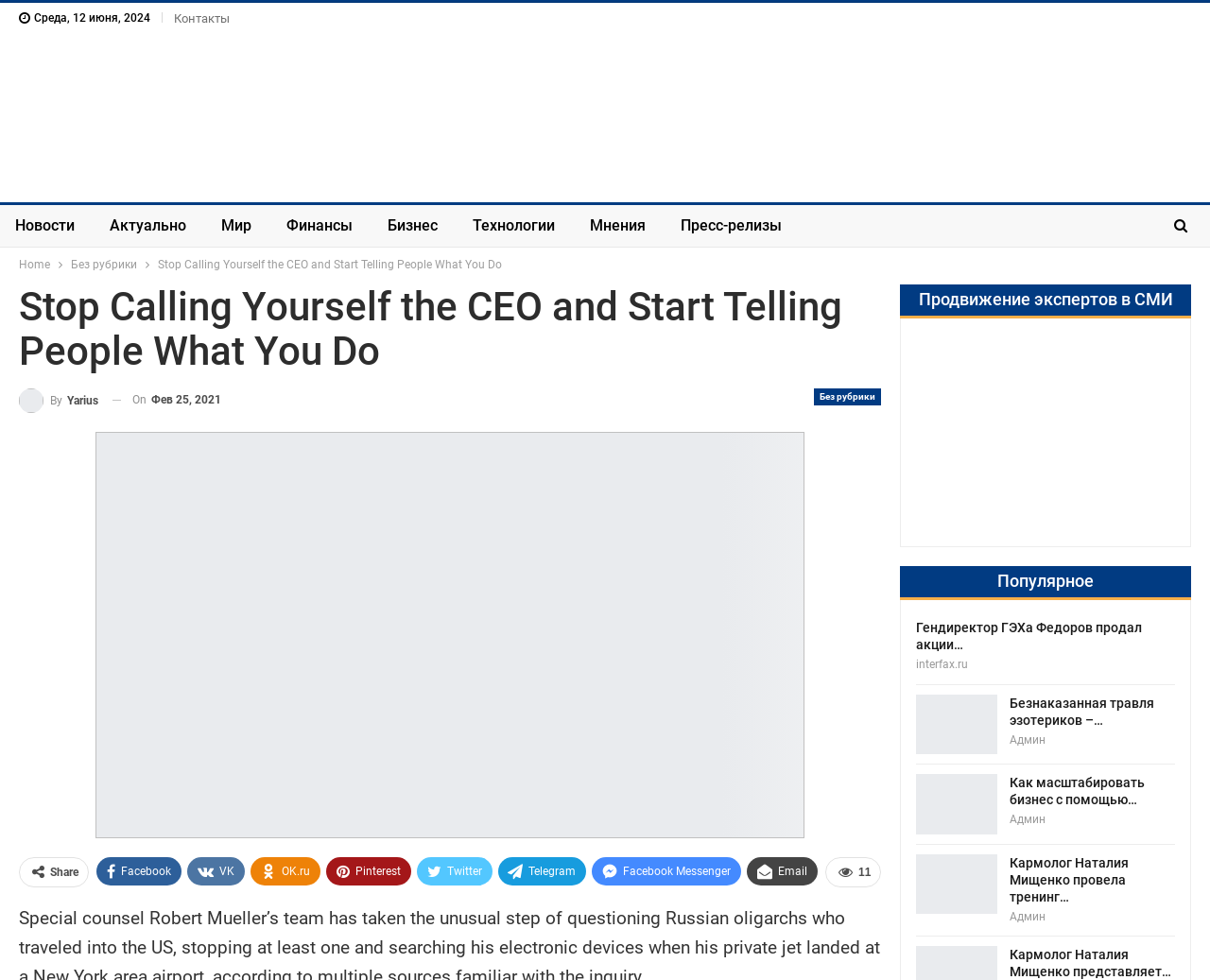Provide the bounding box coordinates in the format (top-left x, top-left y, bottom-right x, bottom-right y). All values are floating point numbers between 0 and 1. Determine the bounding box coordinate of the UI element described as: Кармолог Наталия Мищенко представляет…

[0.835, 0.966, 0.968, 0.999]